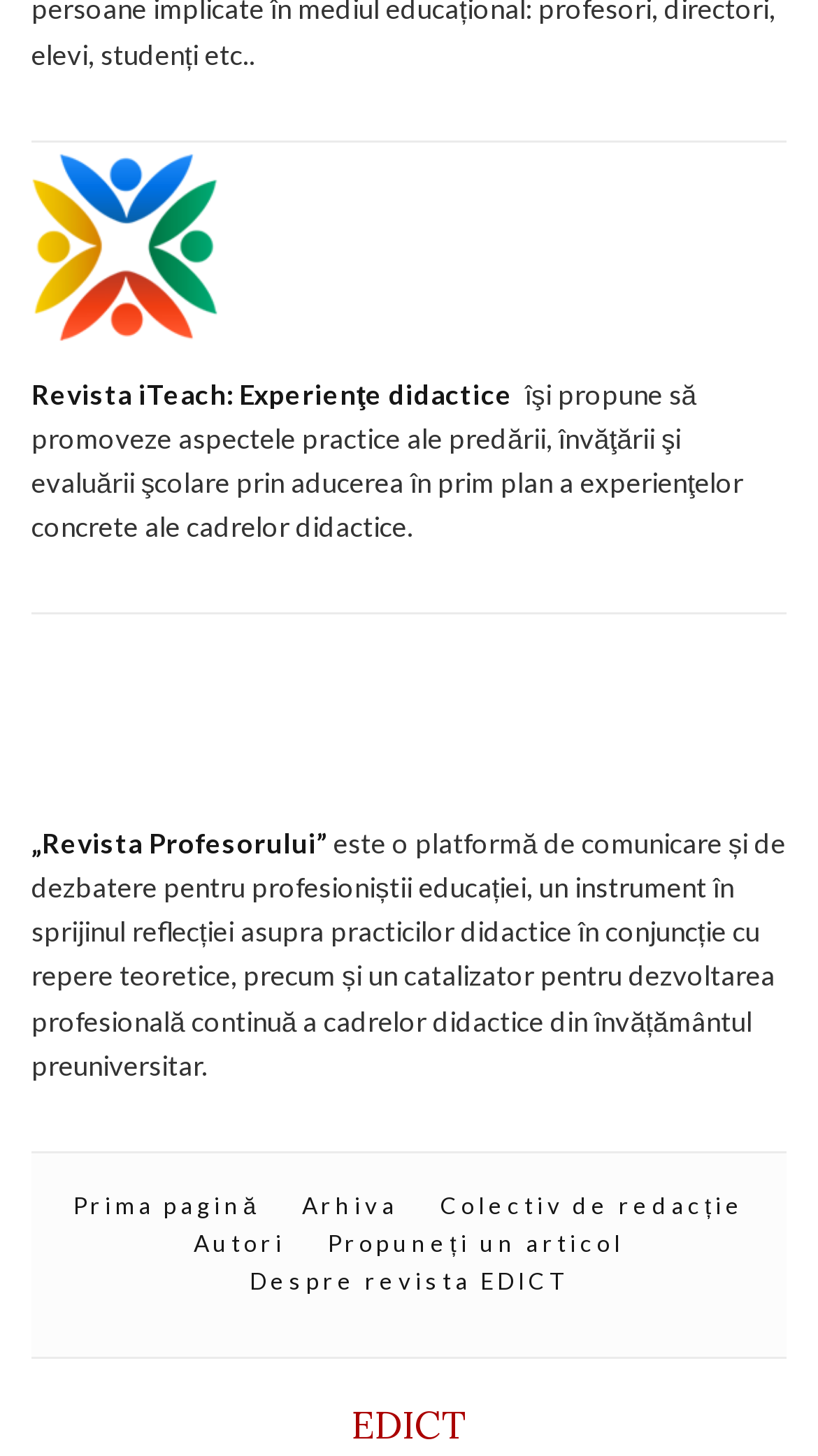What is the name of the platform for communication and debate? Look at the image and give a one-word or short phrase answer.

Revista Profesorului